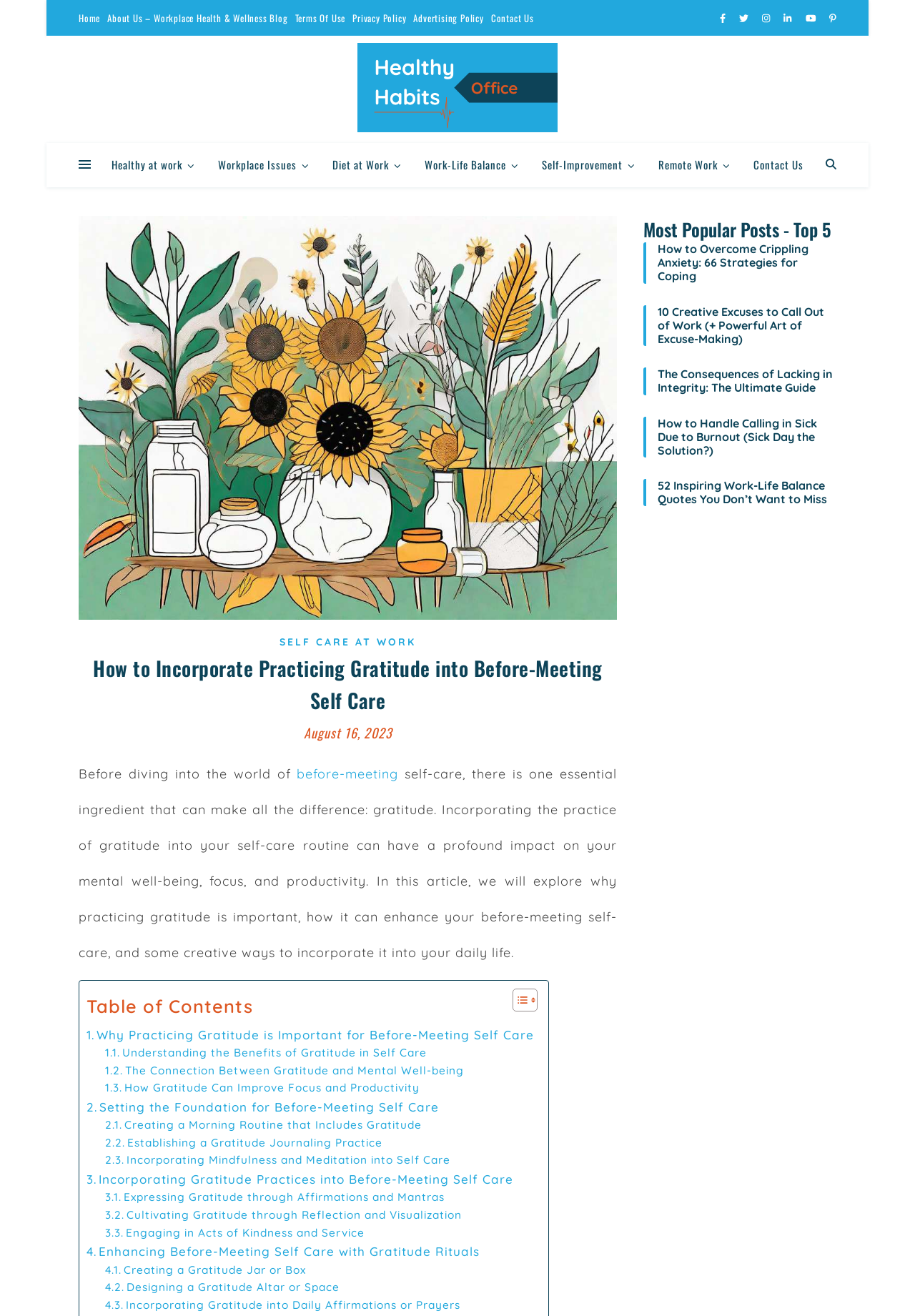How many popular posts are displayed?
Look at the screenshot and provide an in-depth answer.

I examined the section labeled 'Most Popular Posts - Top 5' and found that there are 5 popular posts displayed, which are How to Overcome Crippling Anxiety, 10 Creative Excuses to Call Out of Work, The Consequences of Lacking in Integrity, How to Handle Calling in Sick Due to Burnout, and 52 Inspiring Work-Life Balance Quotes.